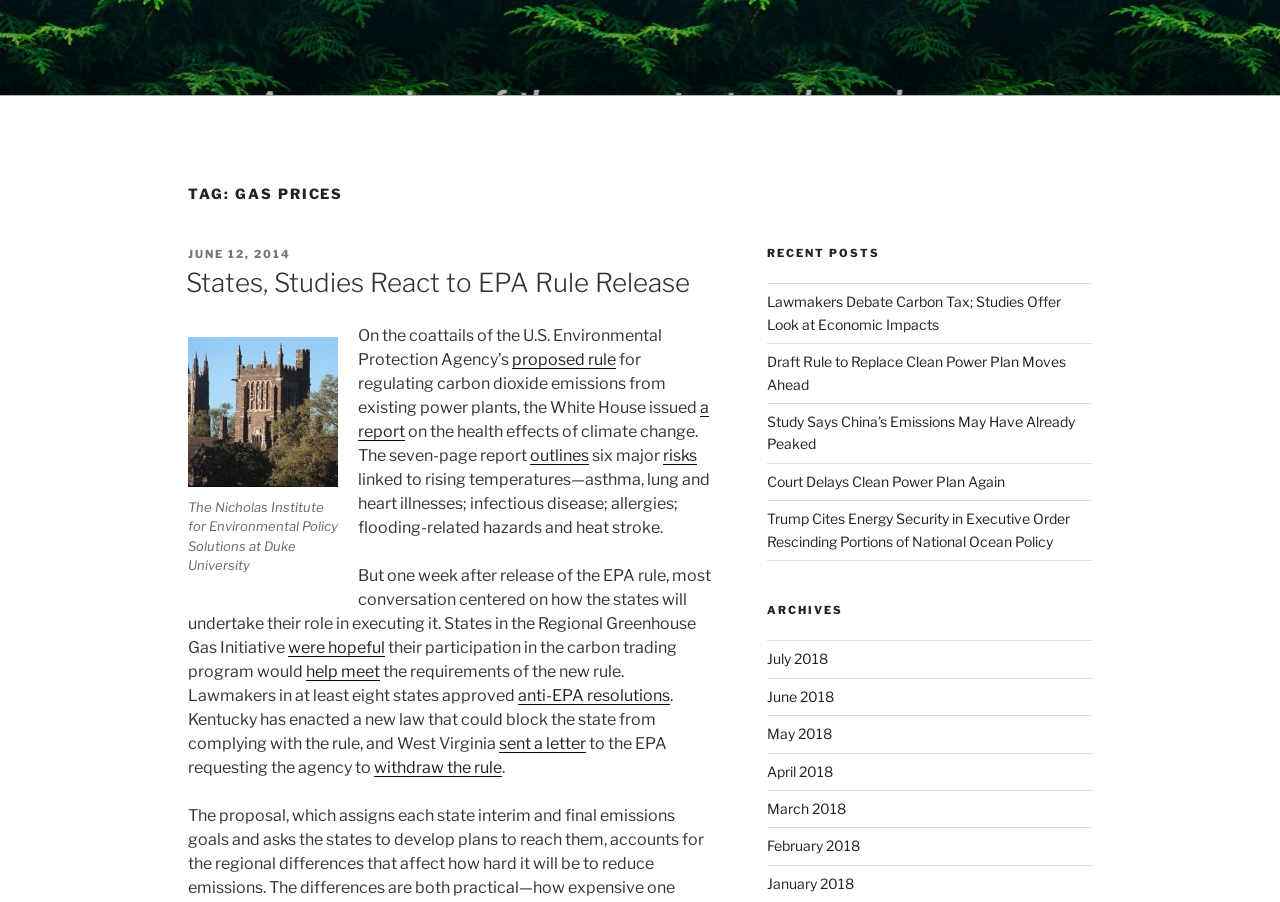Respond with a single word or phrase:
What is the name of the institute mentioned in the post?

The Nicholas Institute for Environmental Policy Solutions at Duke University